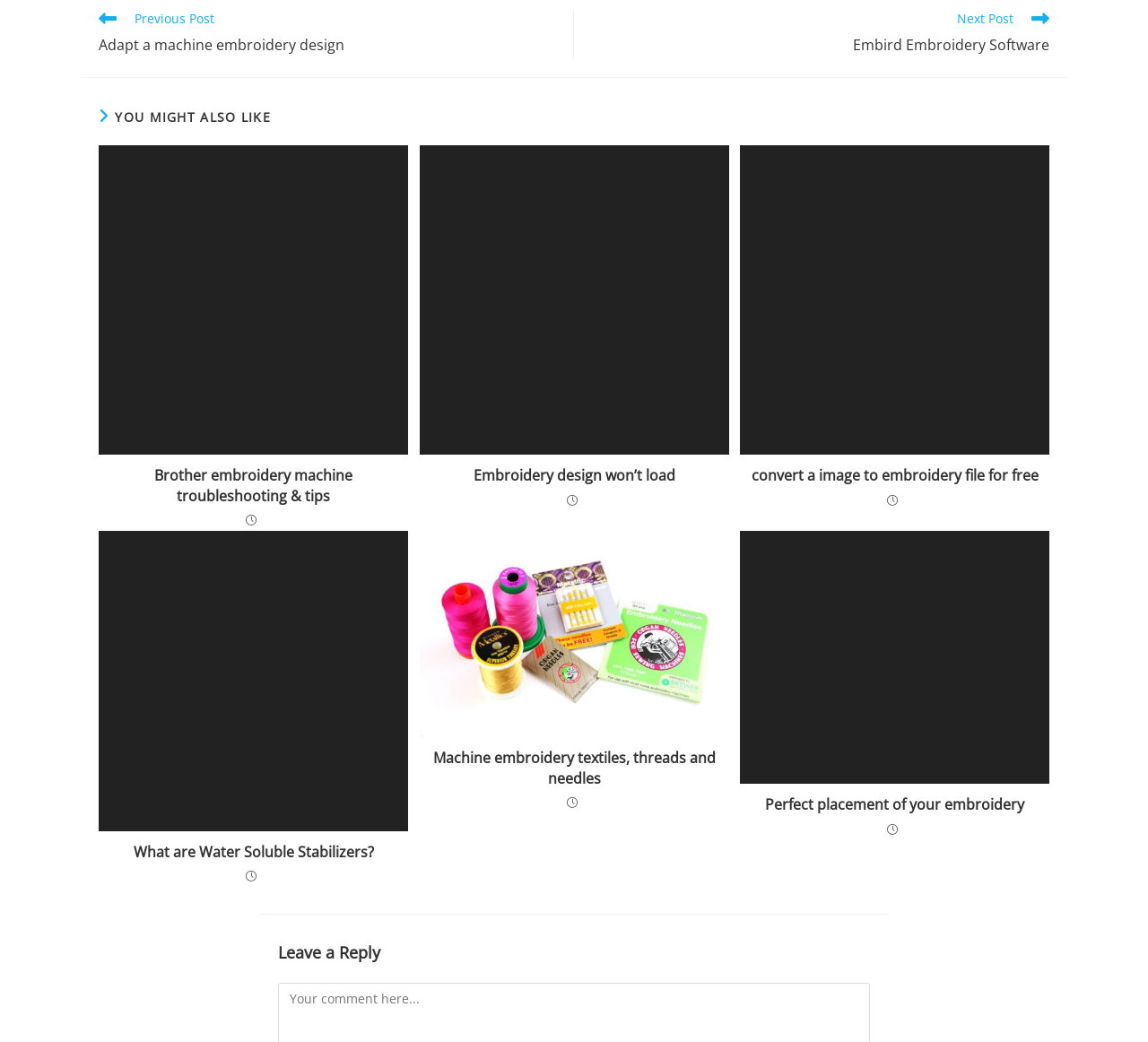Please respond in a single word or phrase: 
How many articles are displayed on this webpage?

5